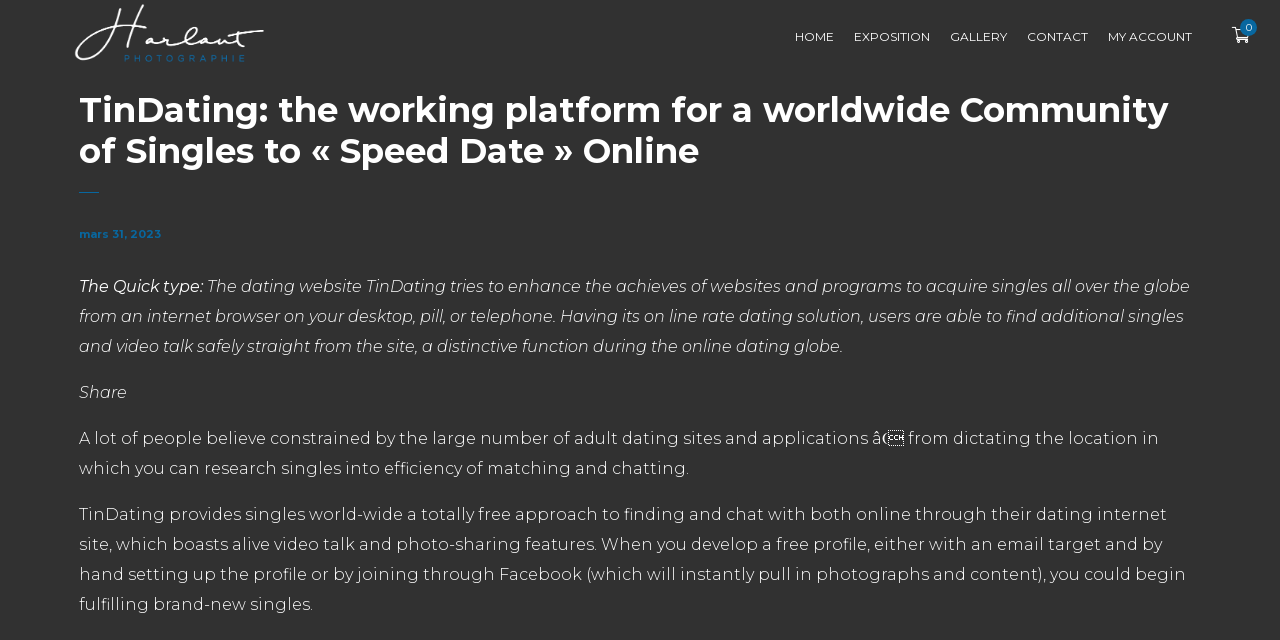Given the element description, predict the bounding box coordinates in the format (top-left x, top-left y, bottom-right x, bottom-right y), using floating point numbers between 0 and 1: Contact

[0.795, 0.0, 0.858, 0.117]